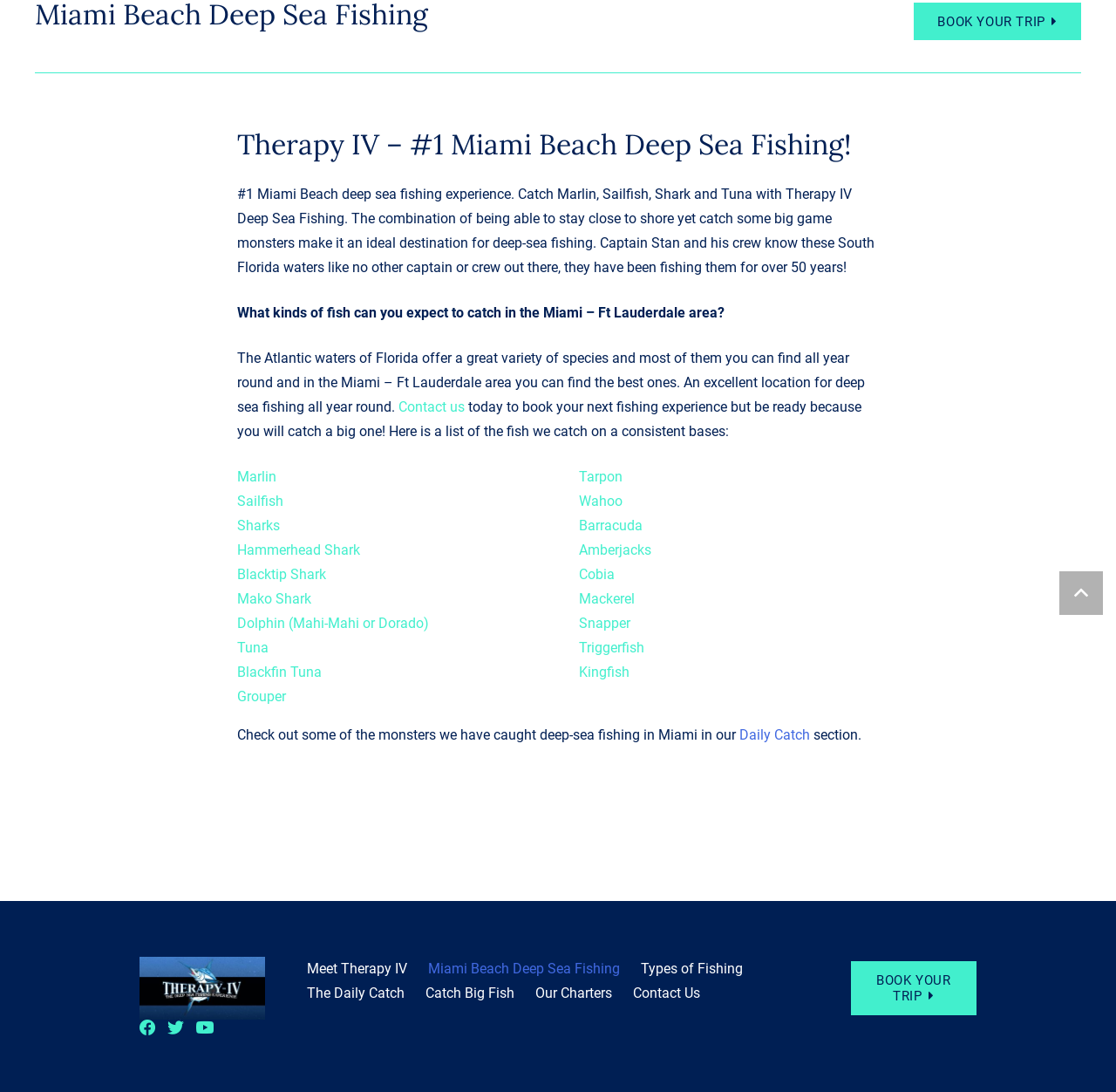Using the provided description: "Patreon", find the bounding box coordinates of the corresponding UI element. The output should be four float numbers between 0 and 1, in the format [left, top, right, bottom].

None